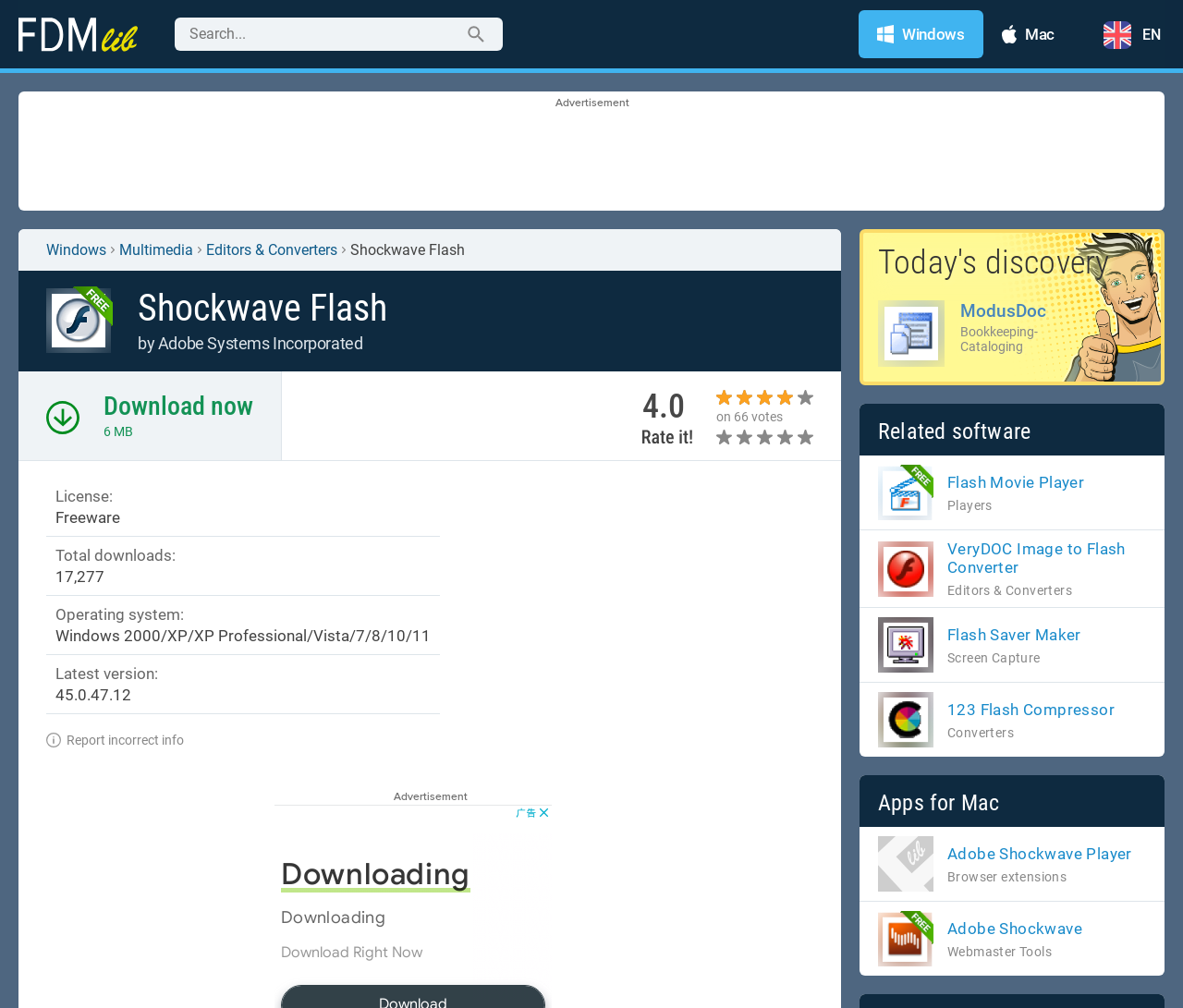Highlight the bounding box coordinates of the region I should click on to meet the following instruction: "Click the link to read about green roads cbd gummies reddit".

None